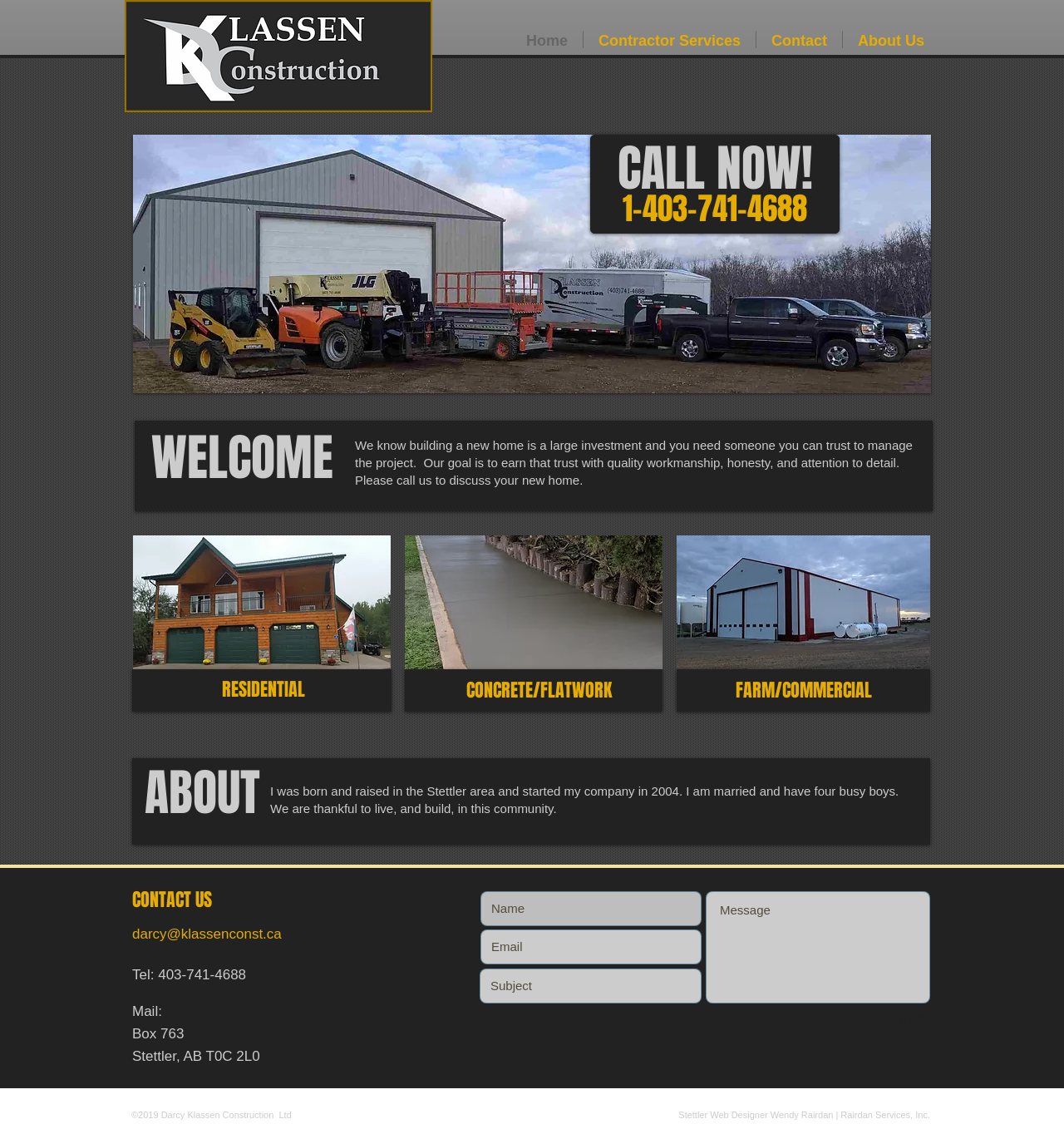Identify the bounding box for the given UI element using the description provided. Coordinates should be in the format (top-left x, top-left y, bottom-right x, bottom-right y) and must be between 0 and 1. Here is the description: Contractor Services

[0.548, 0.027, 0.71, 0.043]